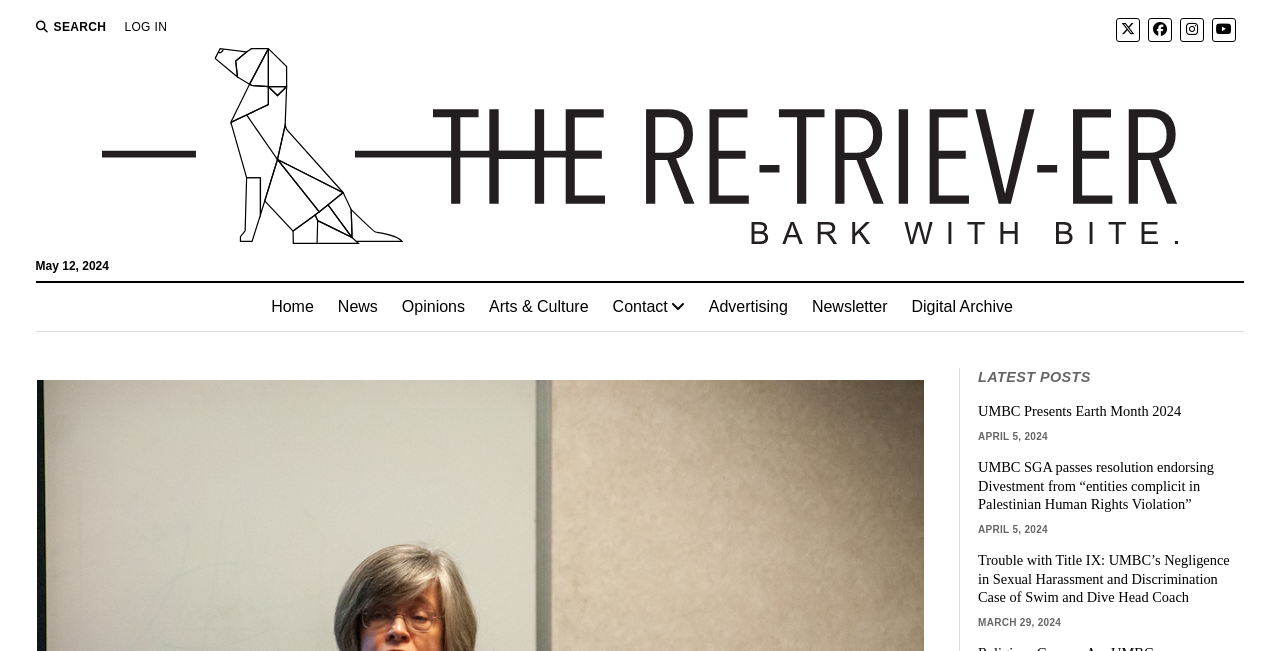Please analyze the image and give a detailed answer to the question:
What is the name of the publication?

I looked at the top of the webpage and found the logo and text 'The Retriever', which is likely the name of the publication.